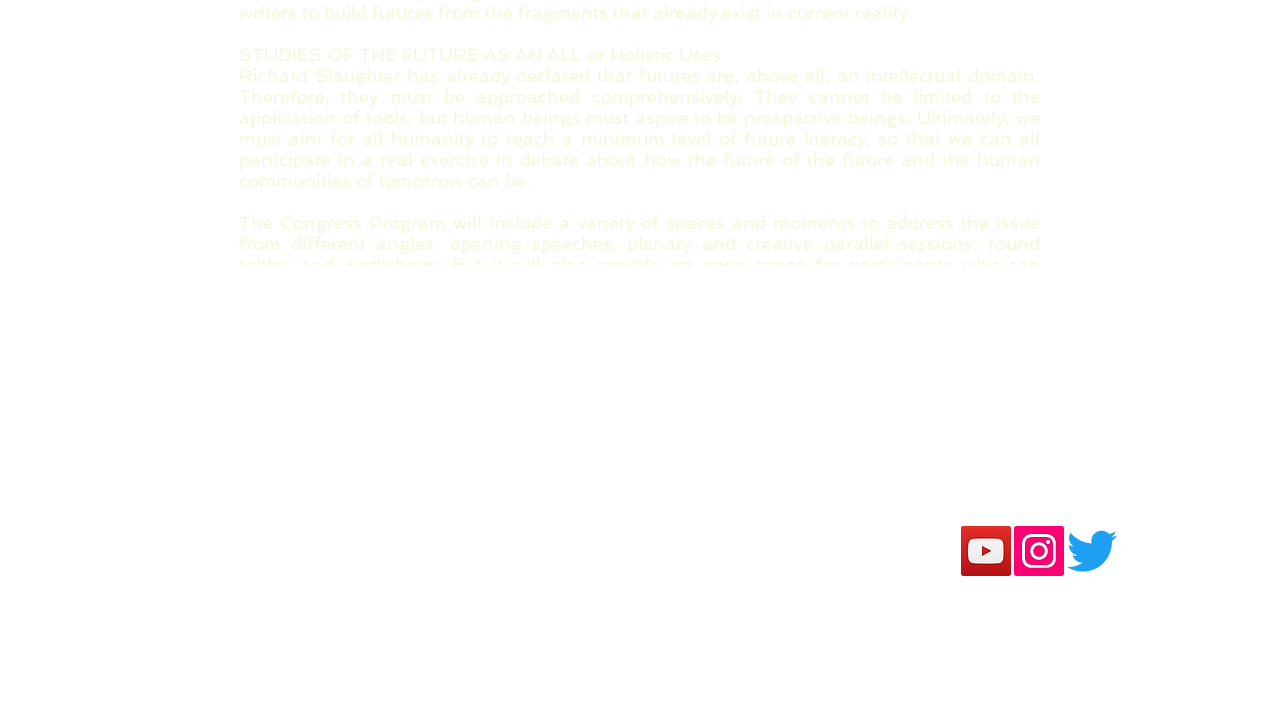Find the coordinates for the bounding box of the element with this description: "AVISO DE PRIVACIDAD".

[0.27, 0.889, 0.389, 0.909]